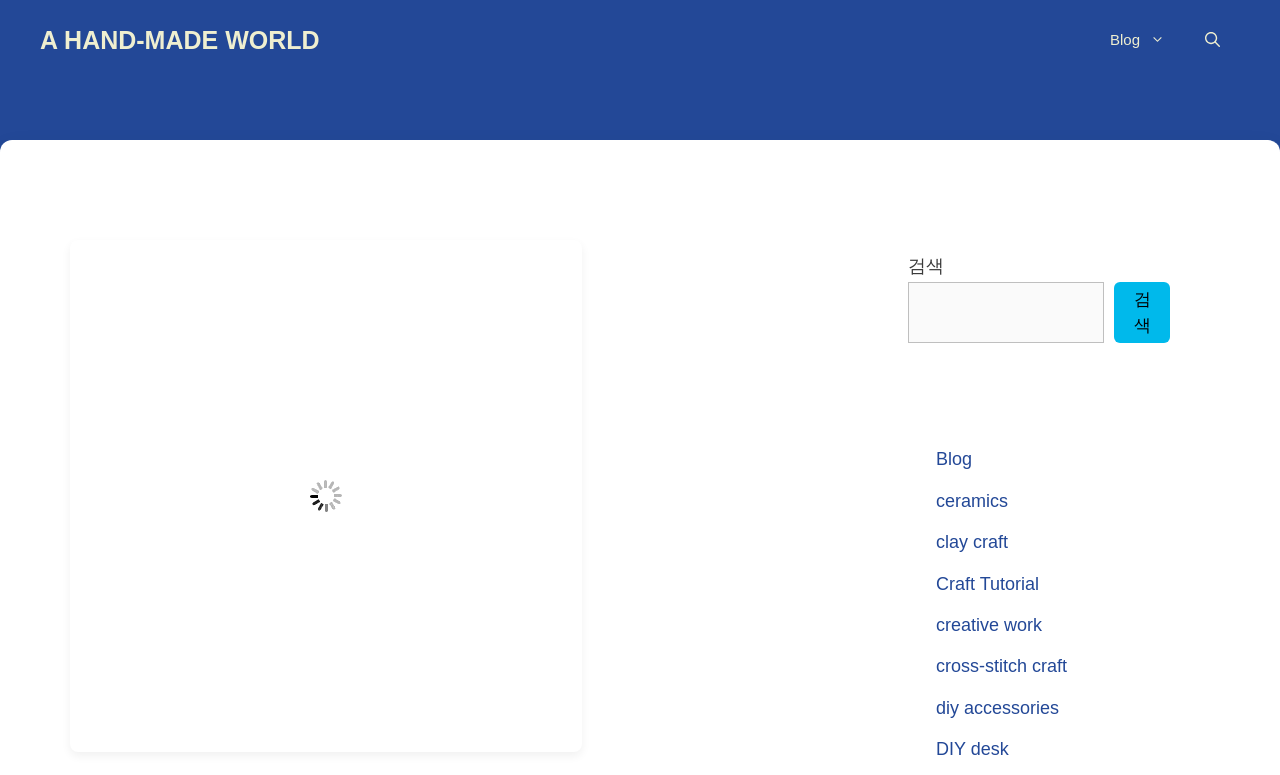Please respond to the question using a single word or phrase:
What is the main topic of the webpage?

DIY tube preamp construction